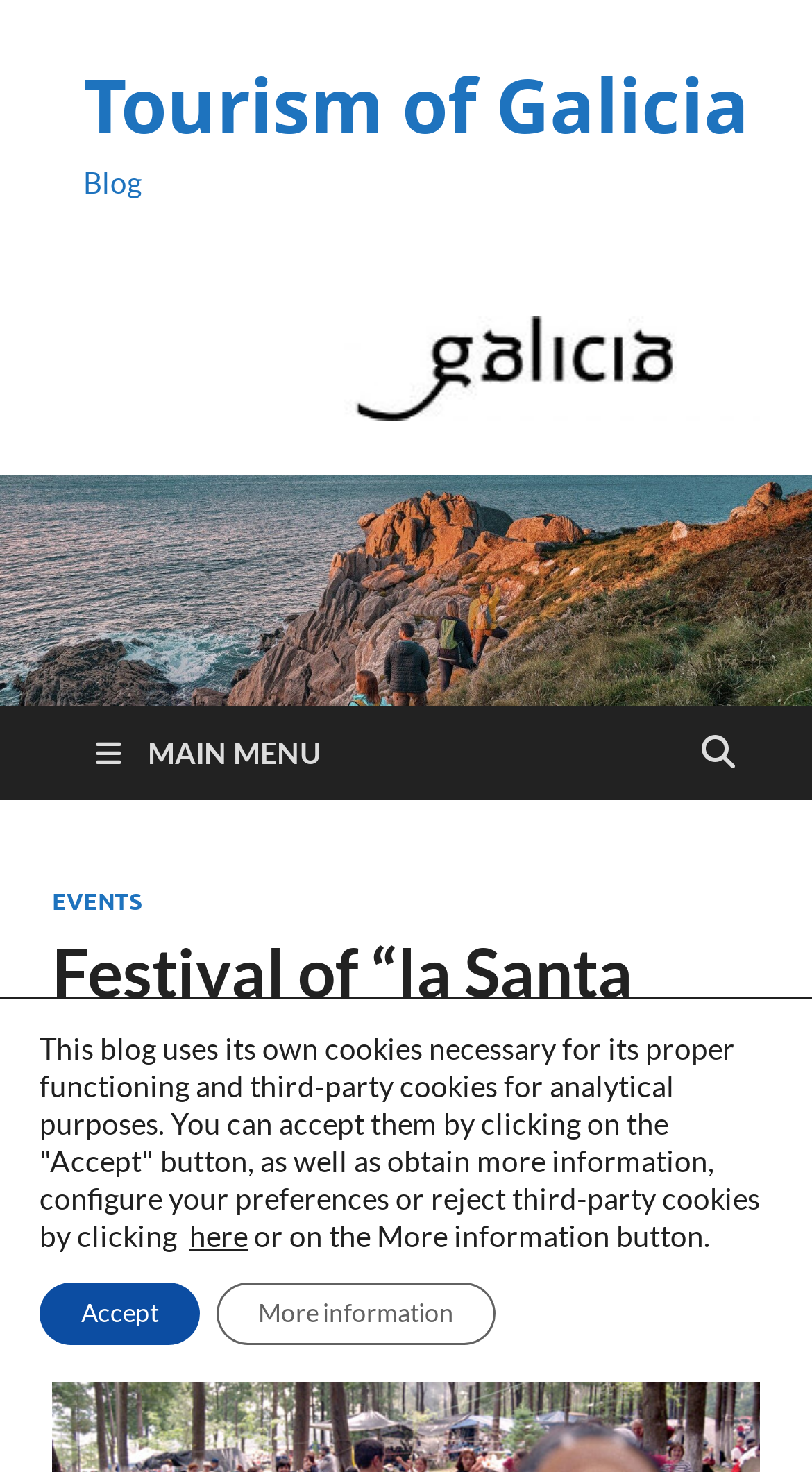Kindly determine the bounding box coordinates for the area that needs to be clicked to execute this instruction: "view events".

[0.064, 0.603, 0.174, 0.623]